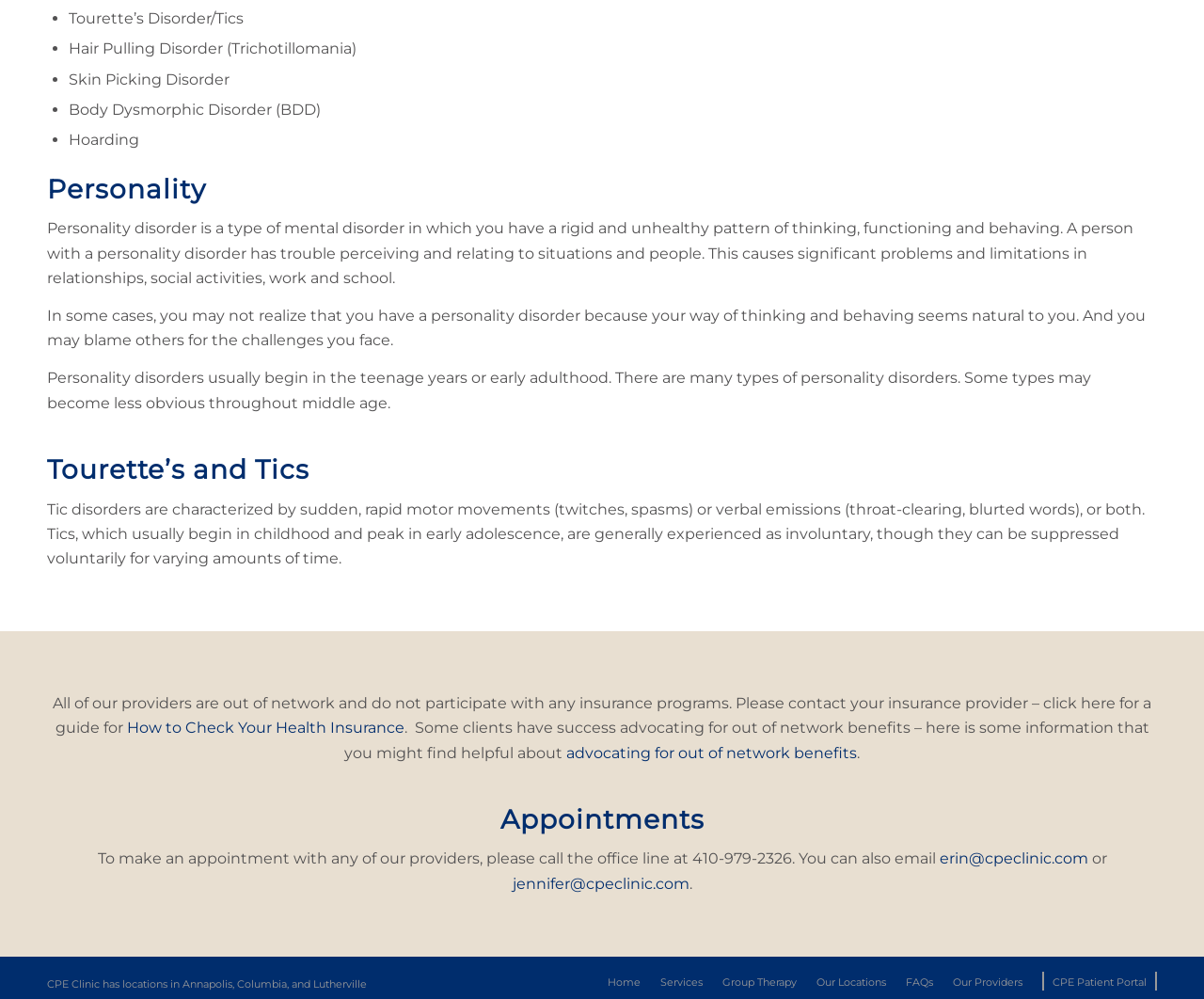Locate the bounding box coordinates of the clickable element to fulfill the following instruction: "Click on 'jennifer@cpeclinic.com'". Provide the coordinates as four float numbers between 0 and 1 in the format [left, top, right, bottom].

[0.425, 0.876, 0.572, 0.894]